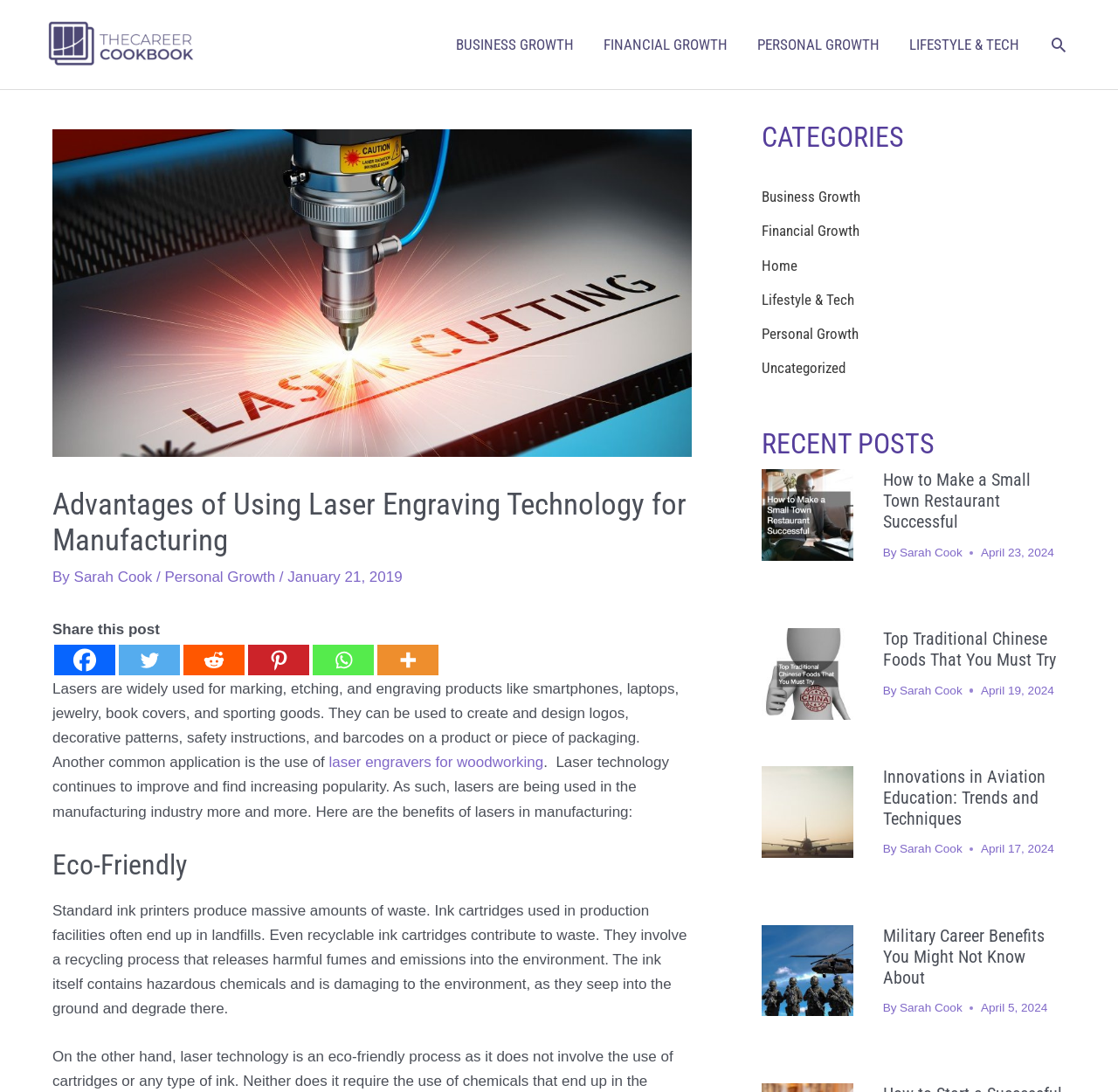Determine the bounding box coordinates (top-left x, top-left y, bottom-right x, bottom-right y) of the UI element described in the following text: aria-label="Twitter" title="Twitter"

[0.106, 0.591, 0.161, 0.619]